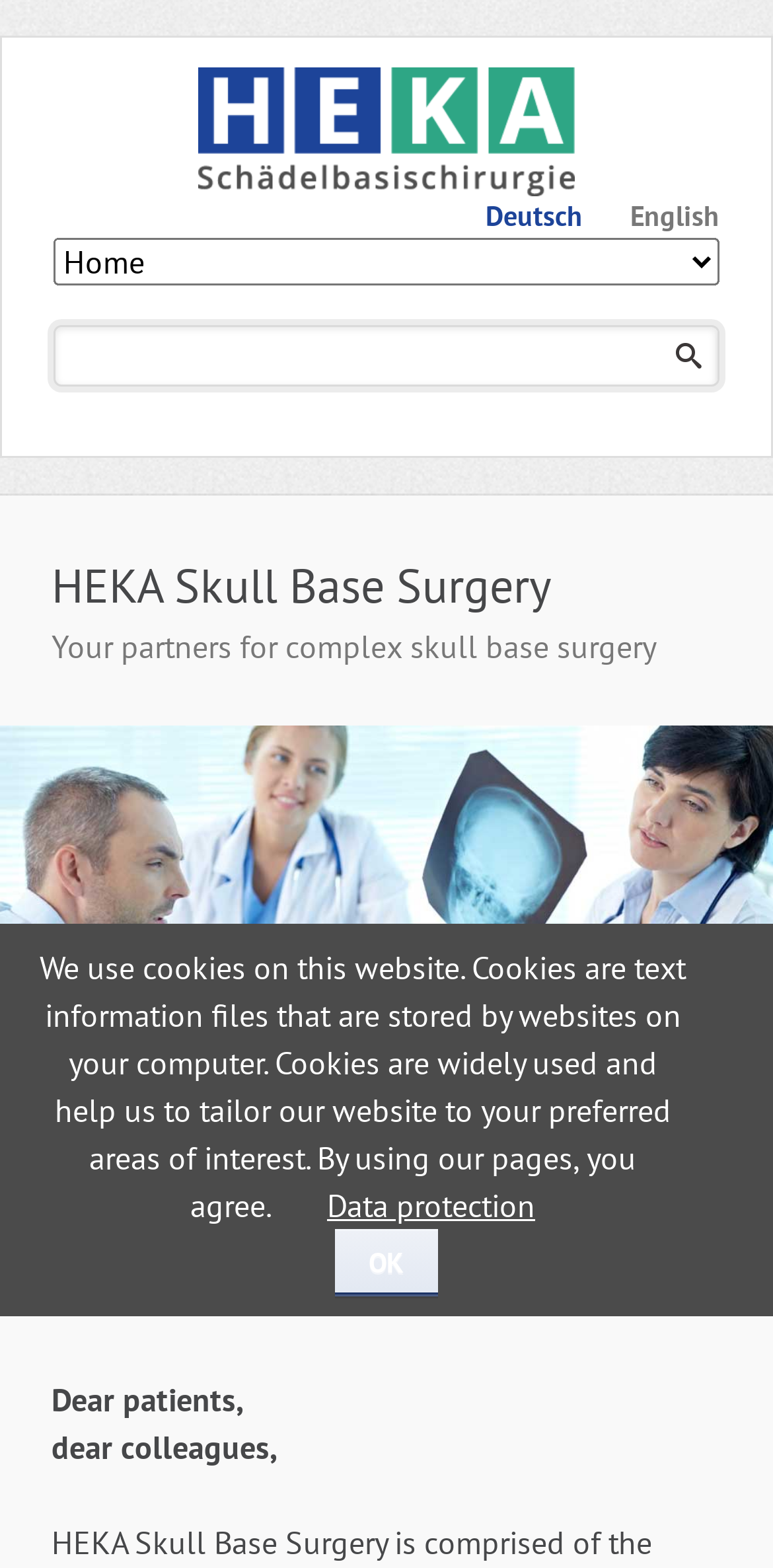What is the topic of the figure on this webpage?
Answer briefly with a single word or phrase based on the image.

Skull base surgery